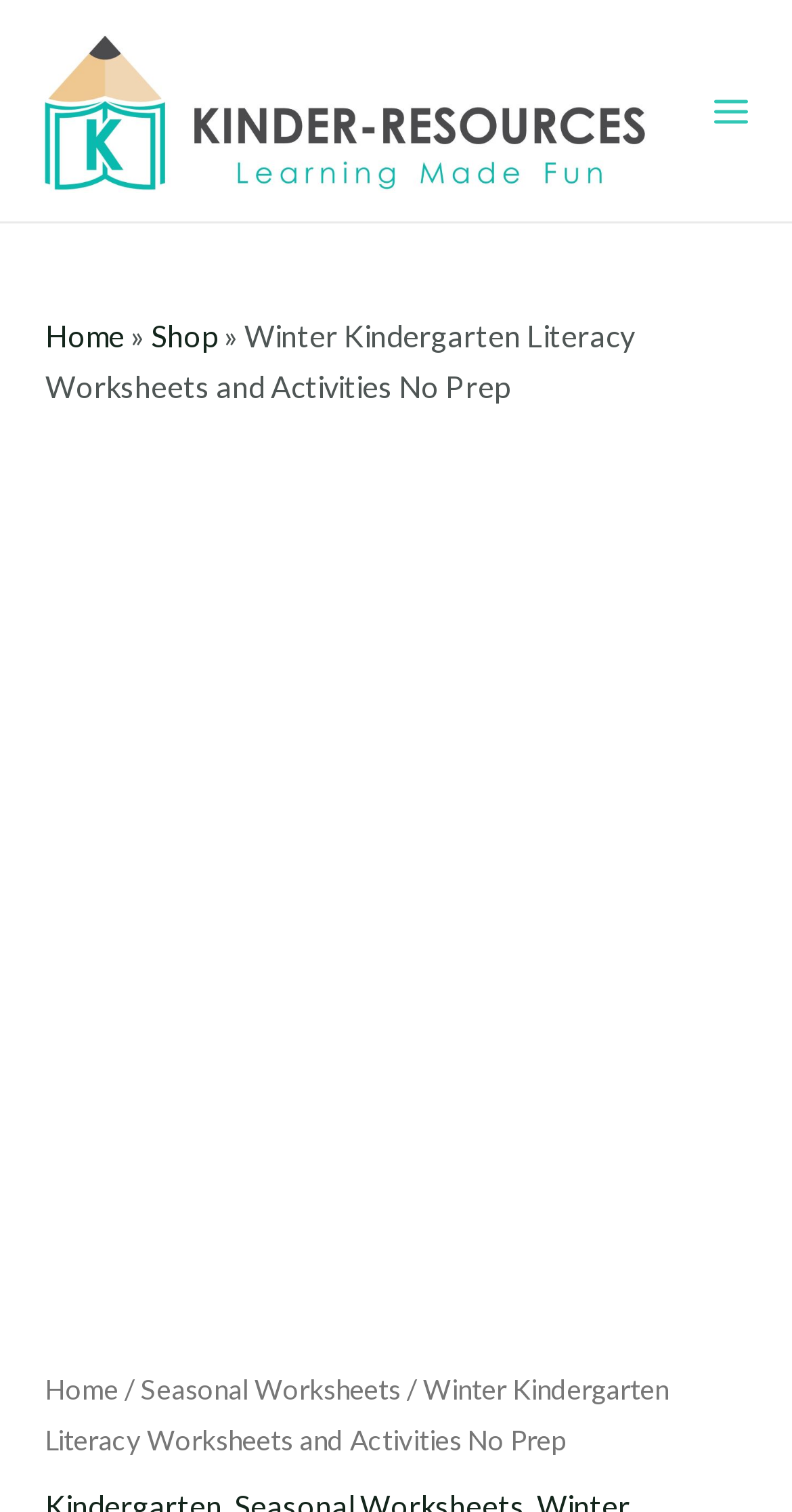Locate the bounding box of the UI element based on this description: "Add to cart". Provide four float numbers between 0 and 1 as [left, top, right, bottom].

[0.223, 0.908, 0.949, 0.957]